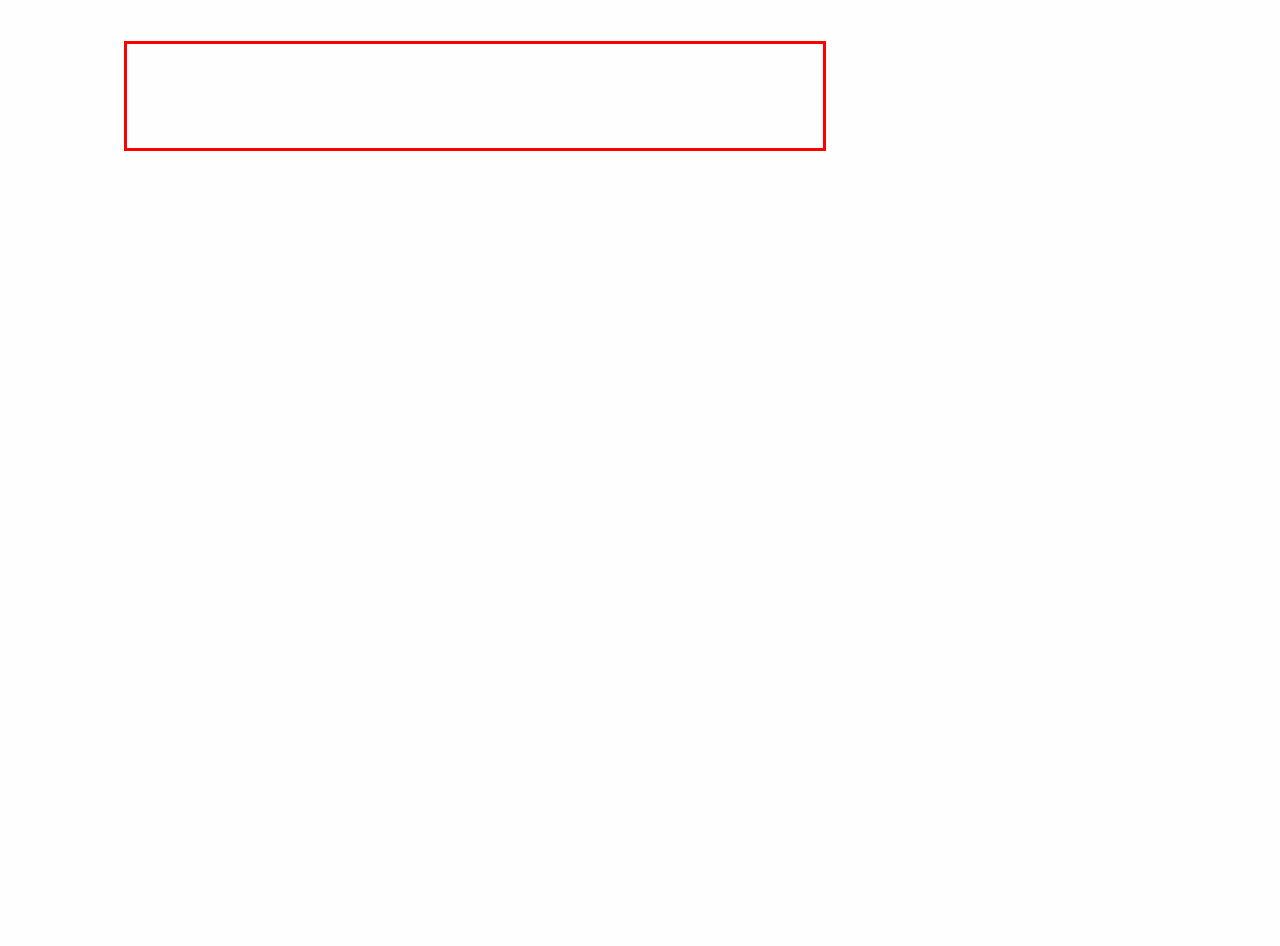Examine the screenshot of the webpage, locate the red bounding box, and perform OCR to extract the text contained within it.

“The goal is to be Newfoundland’s brand. I’m from rural Newfoundland, and half the population is rural, so I wanted to focus on us—the other us,” she says. “I truly believe in supporting local and working together. Being on an island we need to be self-sufficient, with cannabis as well.”